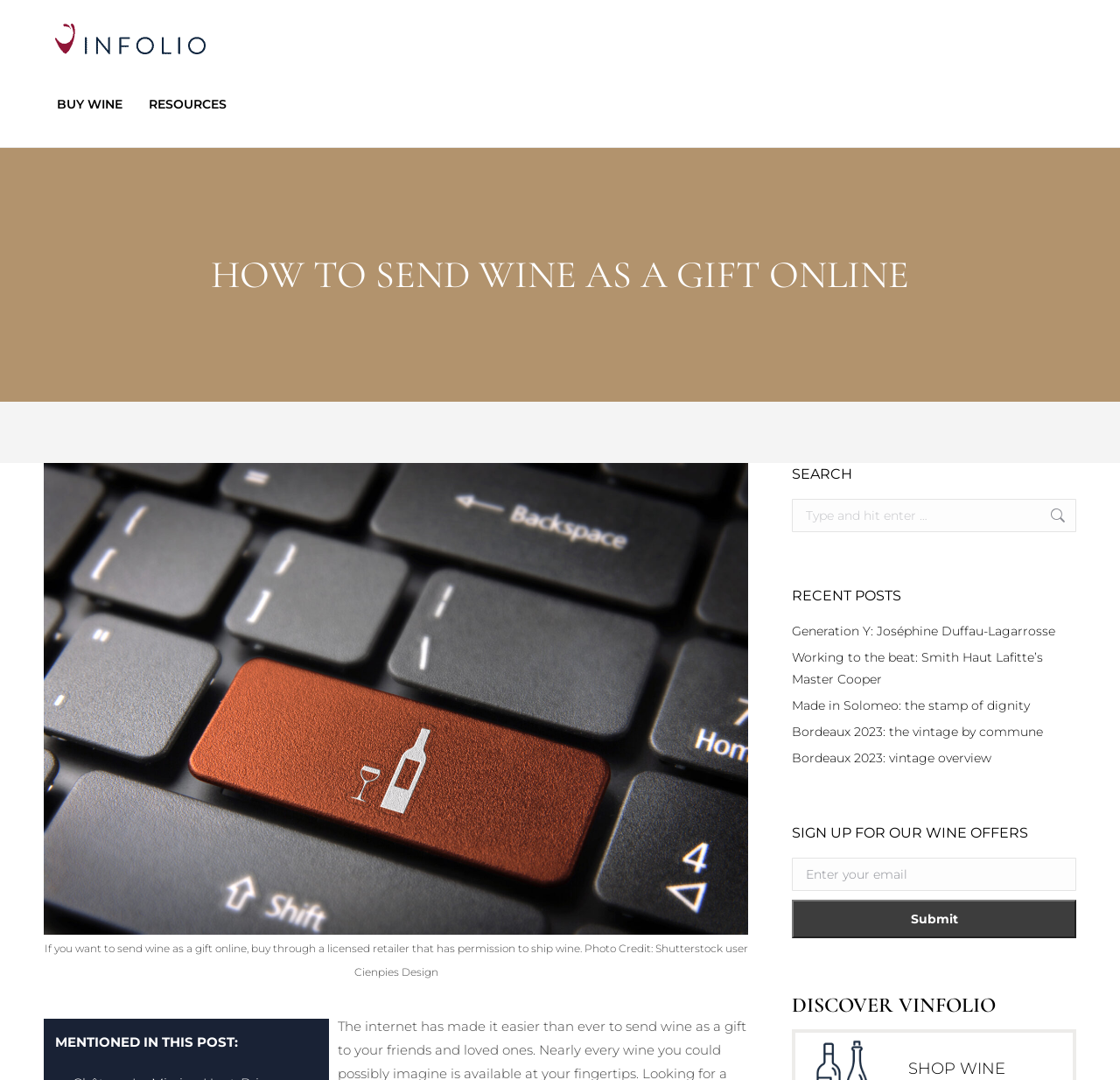Answer briefly with one word or phrase:
What is the image above the heading 'HOW TO SEND WINE AS A GIFT ONLINE'?

Computer keyboard with a wine glass and bottle